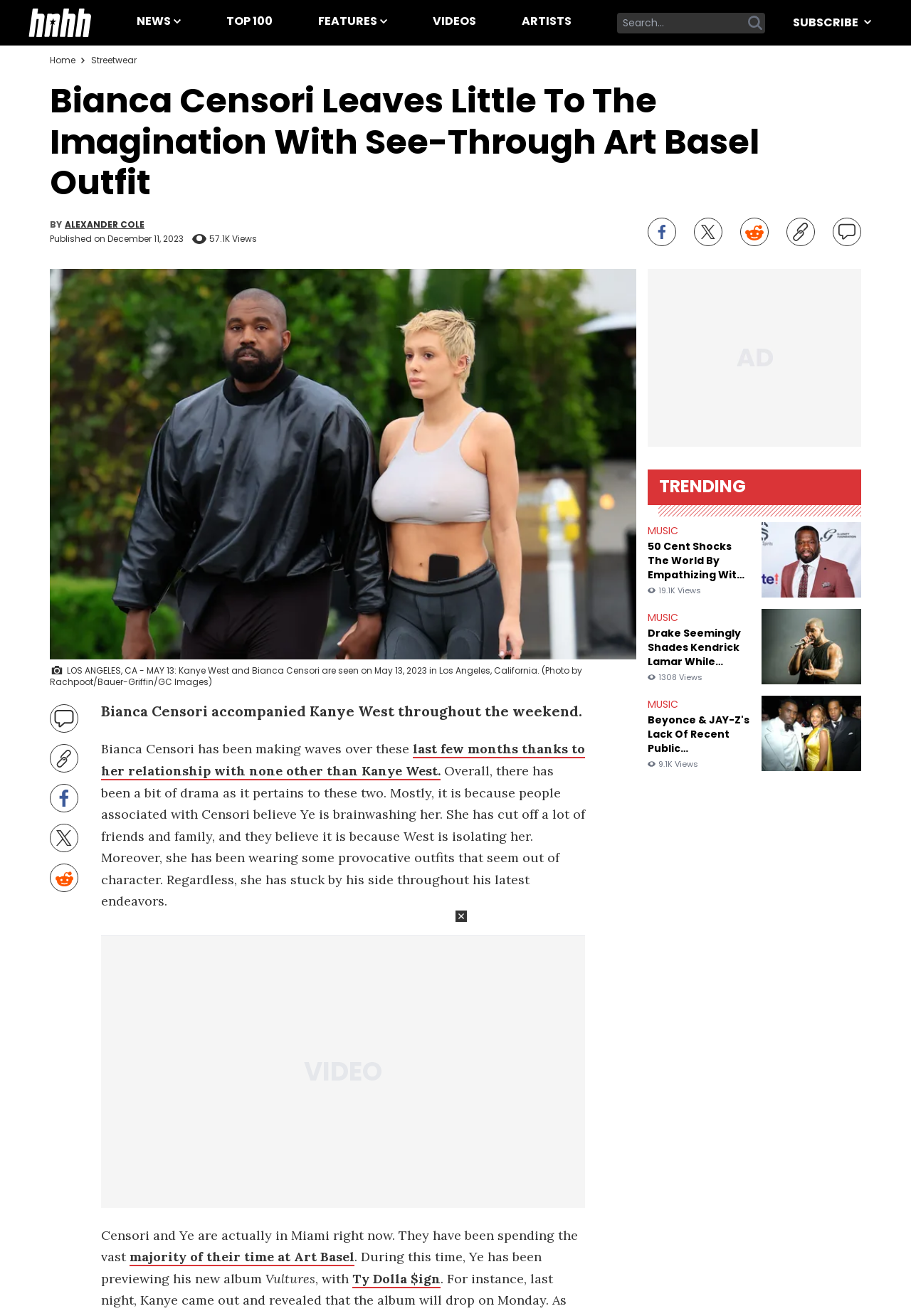Respond with a single word or short phrase to the following question: 
What is the name of the album Ye is previewing?

Vultures